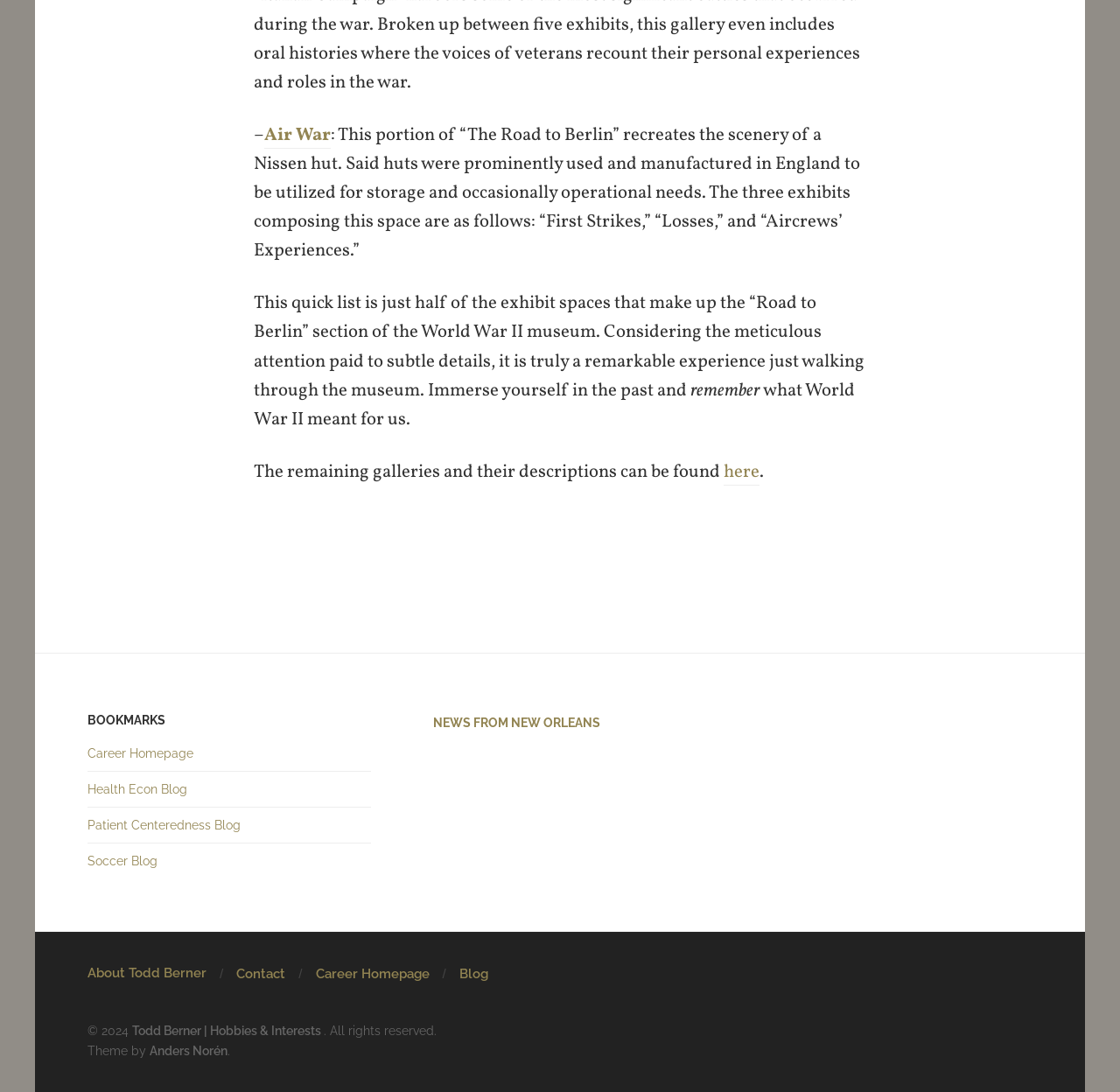Determine the bounding box coordinates for the UI element described. Format the coordinates as (top-left x, top-left y, bottom-right x, bottom-right y) and ensure all values are between 0 and 1. Element description: Contact

[0.211, 0.885, 0.255, 0.899]